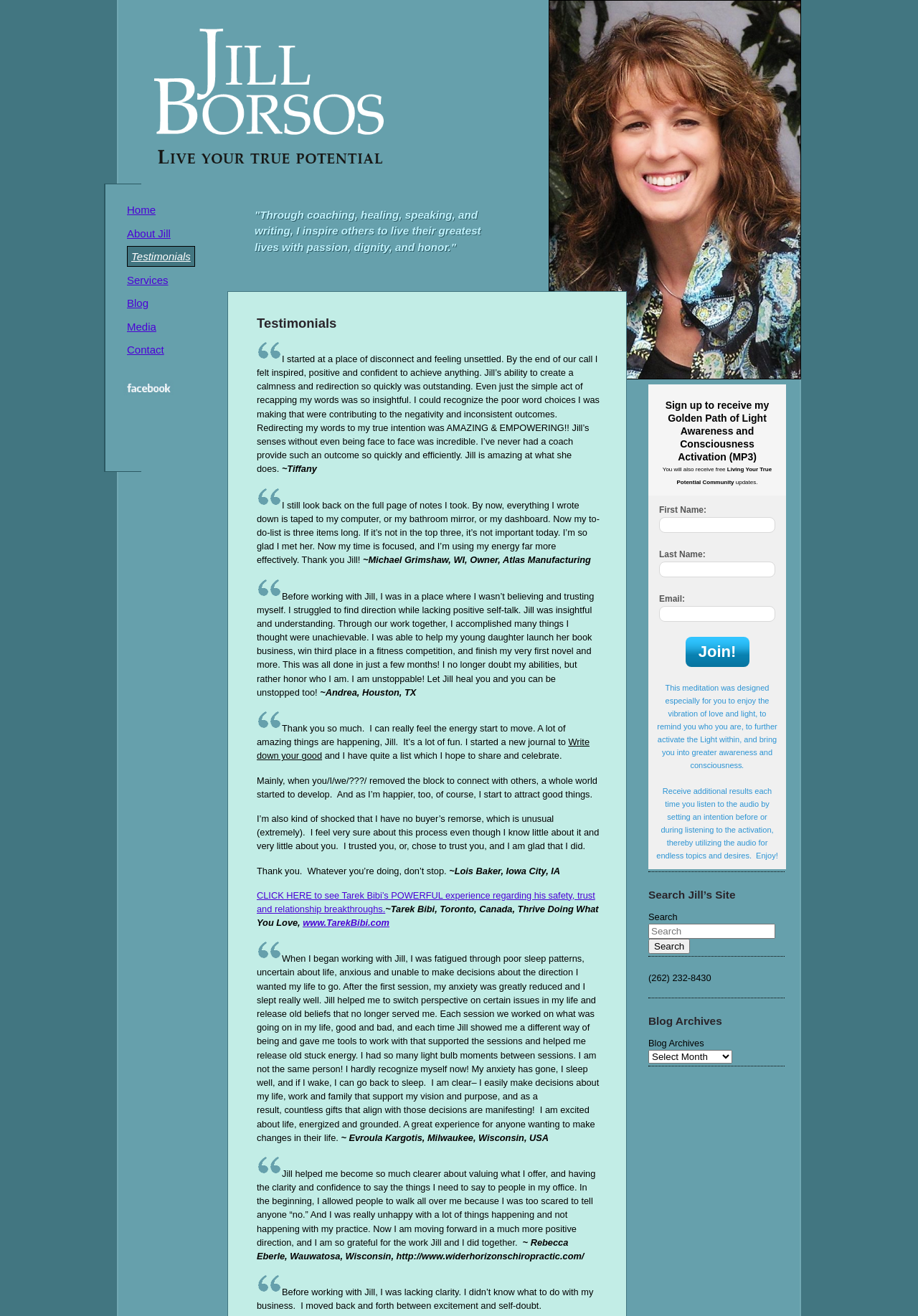Answer the question using only one word or a concise phrase: How many testimonials are displayed on the webpage?

5